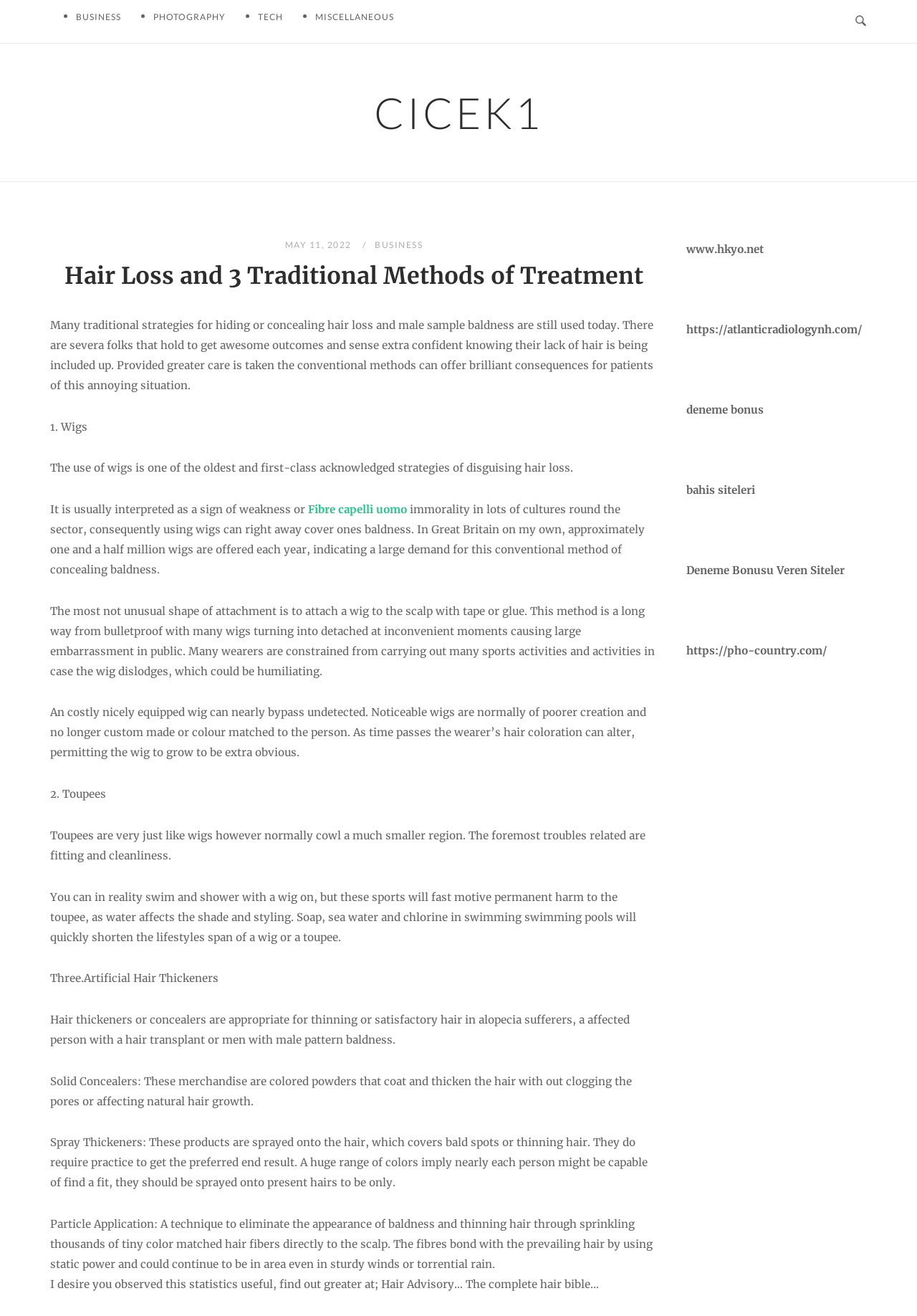Locate and generate the text content of the webpage's heading.

Hair Loss and 3 Traditional Methods of Treatment